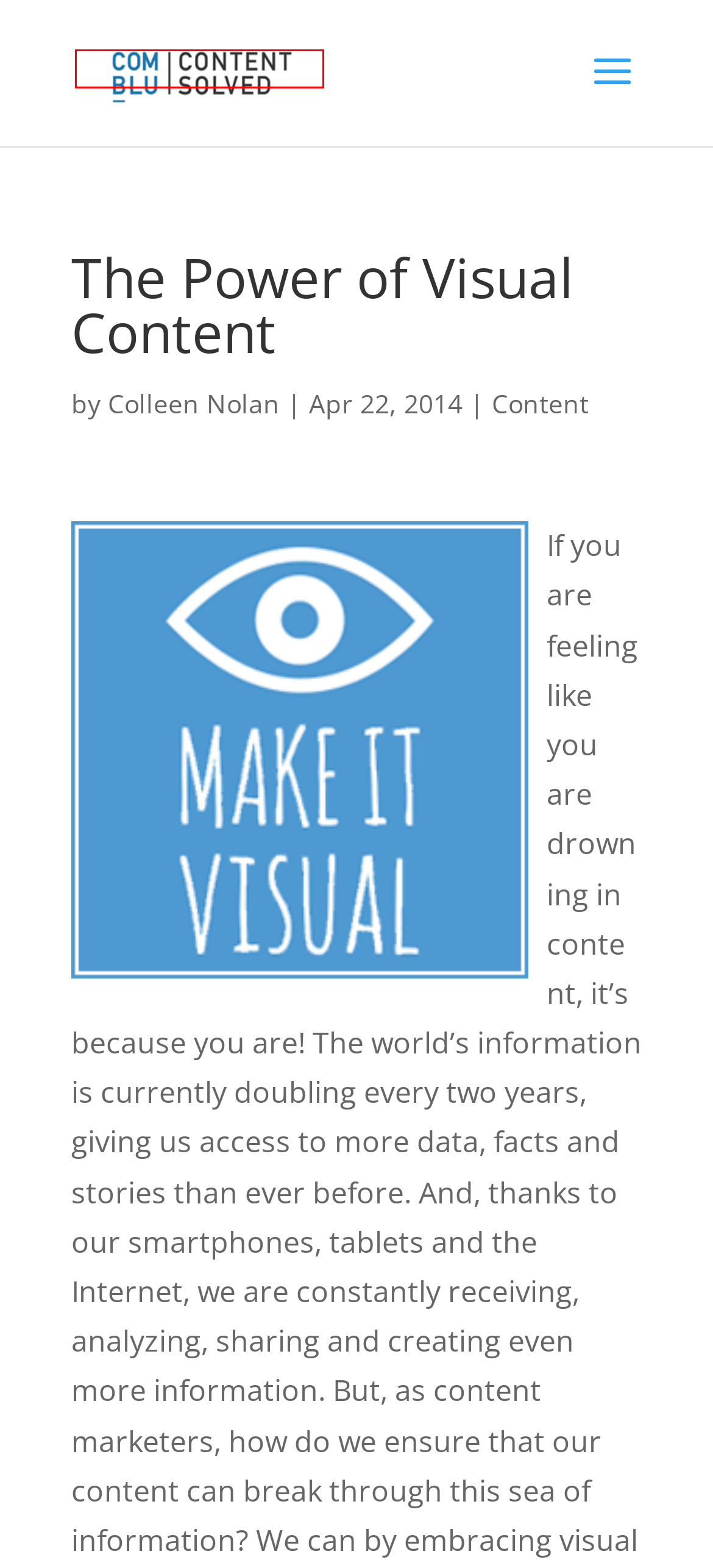A screenshot of a webpage is given, marked with a red bounding box around a UI element. Please select the most appropriate webpage description that fits the new page after clicking the highlighted element. Here are the candidates:
A. Visual Content: Brands Show How It's Done
B. How generational differences impact the B2B decision journey - COMBLU
C. Content Archives - COMBLU
D. 10 Social Media Templates
E. COMBLU | Content Solved
F. Privacy Policy - COMBLU
G. Colleen Nolan, Author at COMBLU
H. The C-Suite is changing the buyers' journey - COMBLU

E